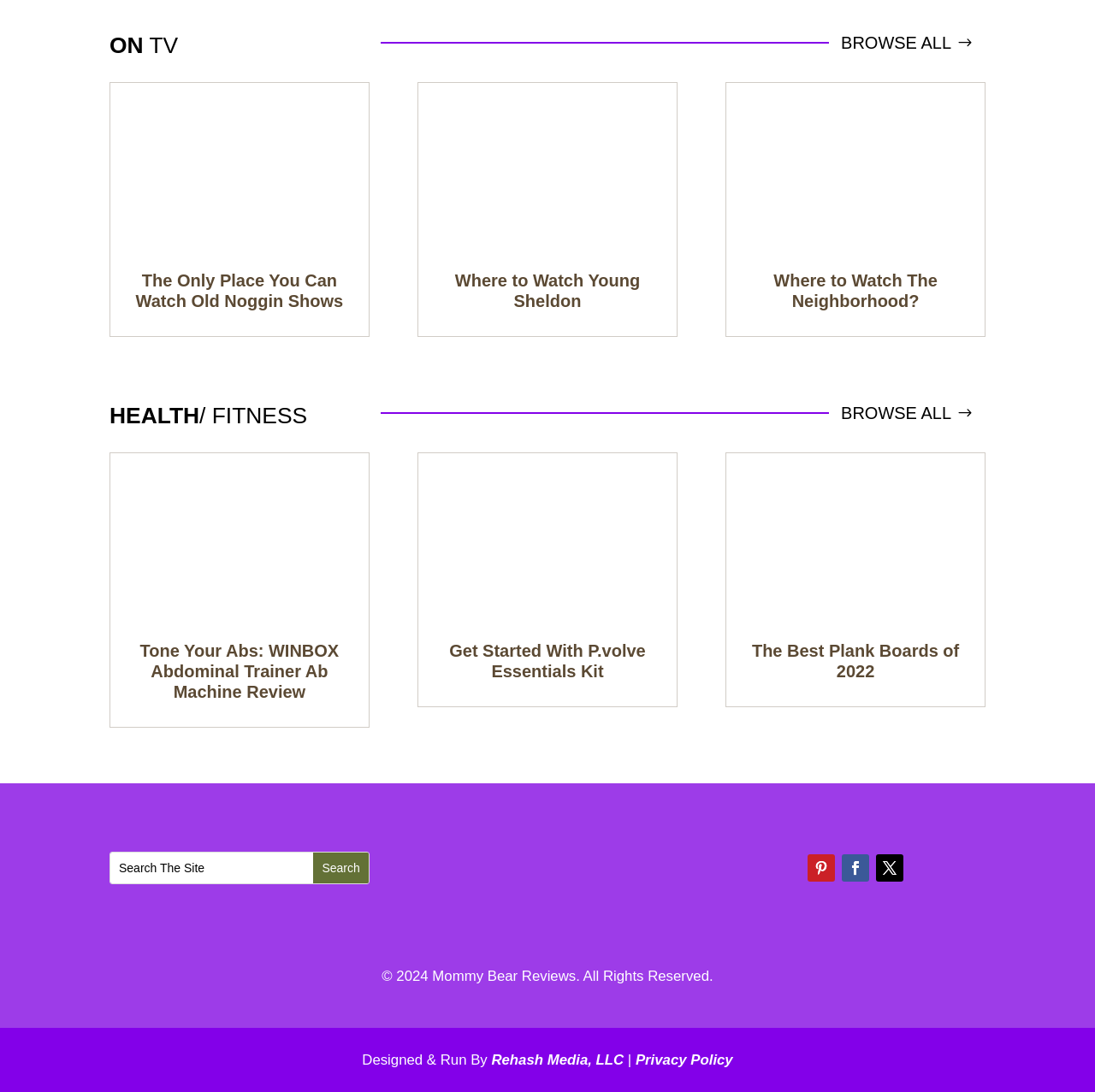Answer the following query with a single word or phrase:
What is the name of the website?

Mommy Bear Reviews